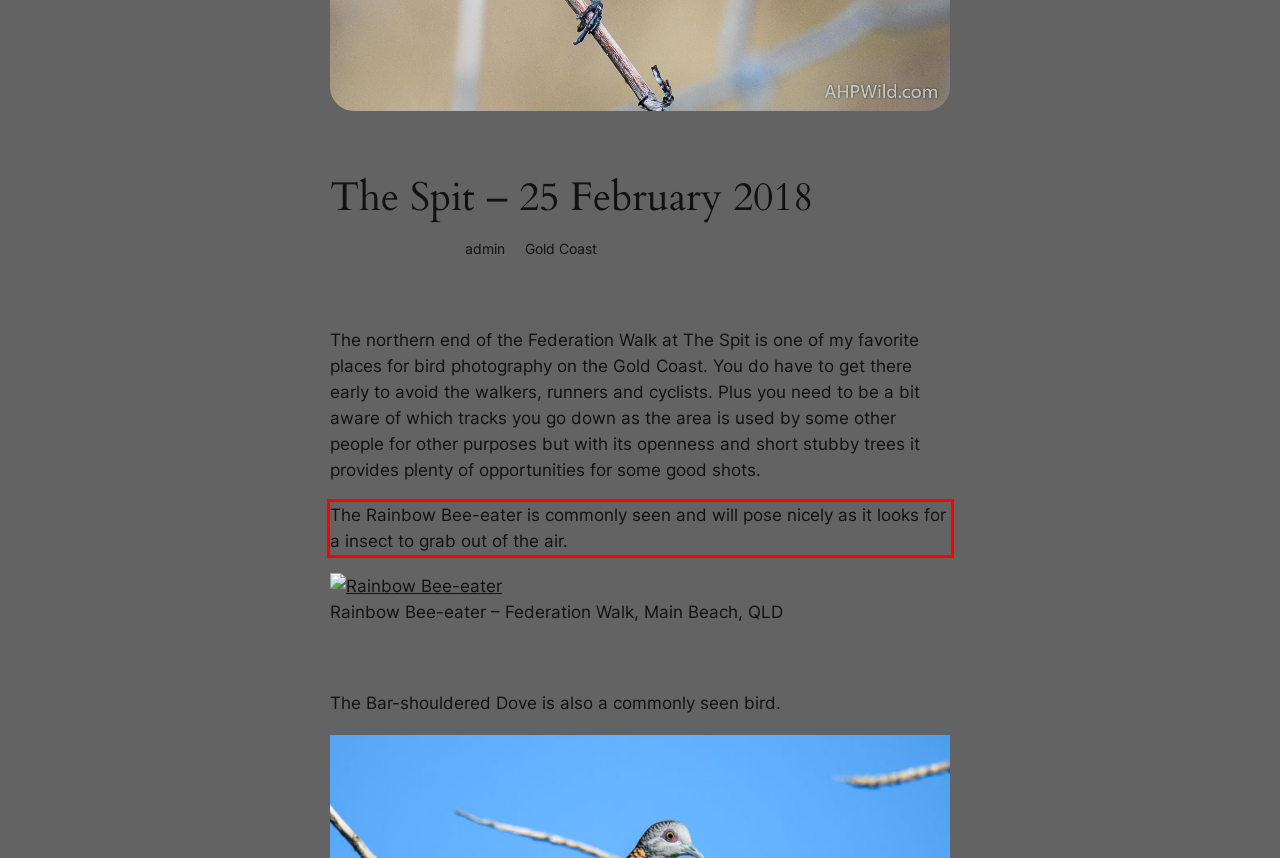You have a screenshot of a webpage where a UI element is enclosed in a red rectangle. Perform OCR to capture the text inside this red rectangle.

The Rainbow Bee-eater is commonly seen and will pose nicely as it looks for a insect to grab out of the air.